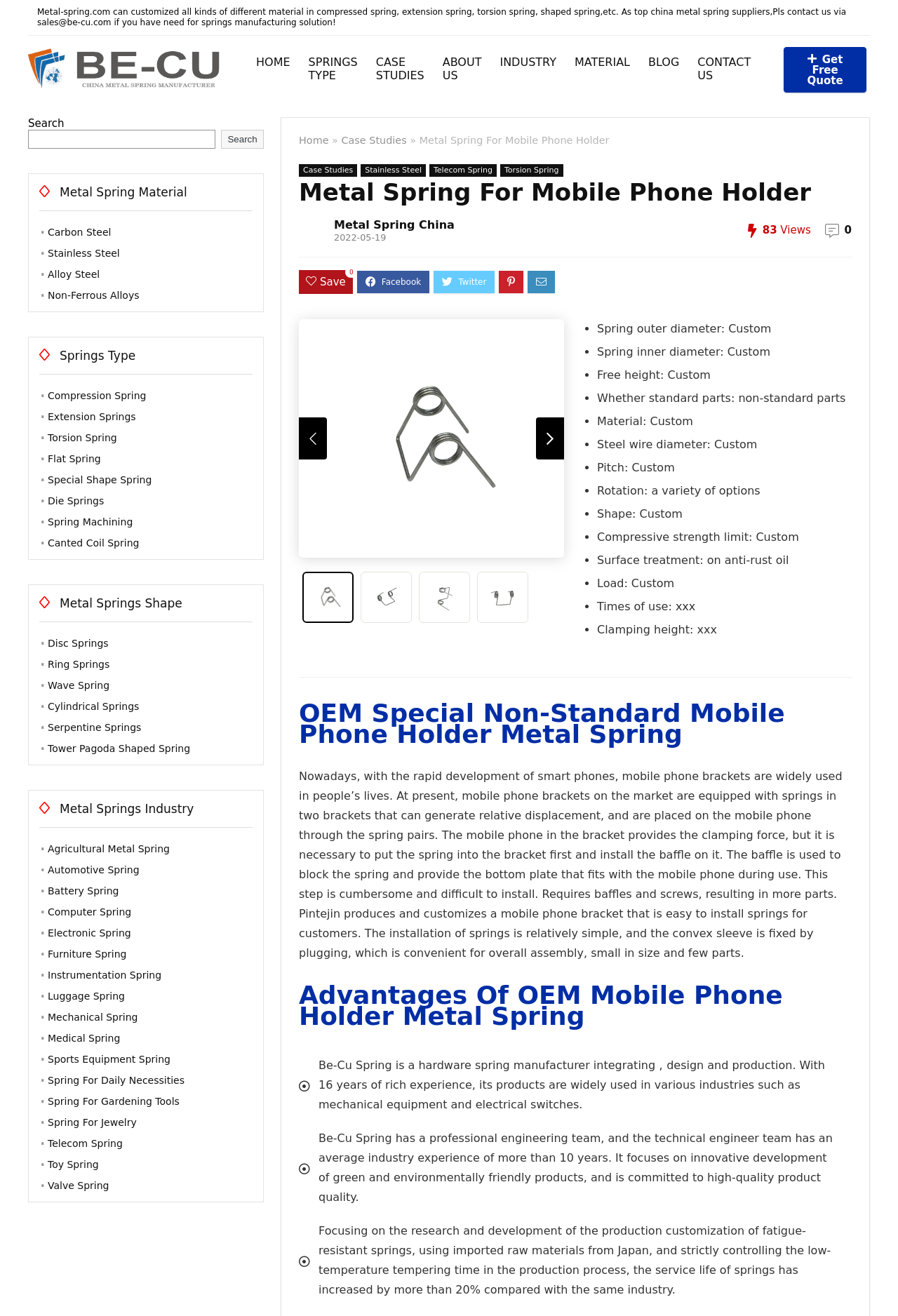Provide a single word or phrase to answer the given question: 
How many types of springs are mentioned?

5